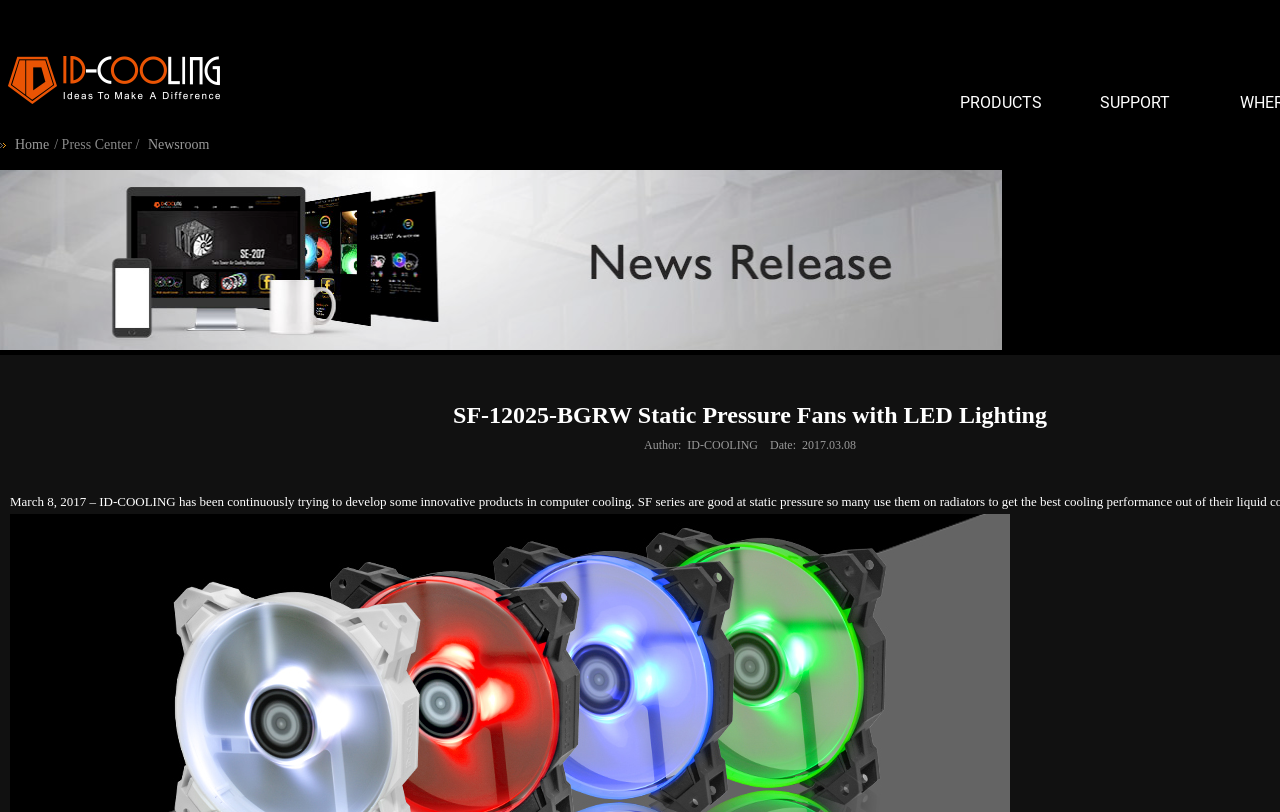What is the text above the 'Newsroom' link?
Look at the image and answer with only one word or phrase.

/ Press Center /